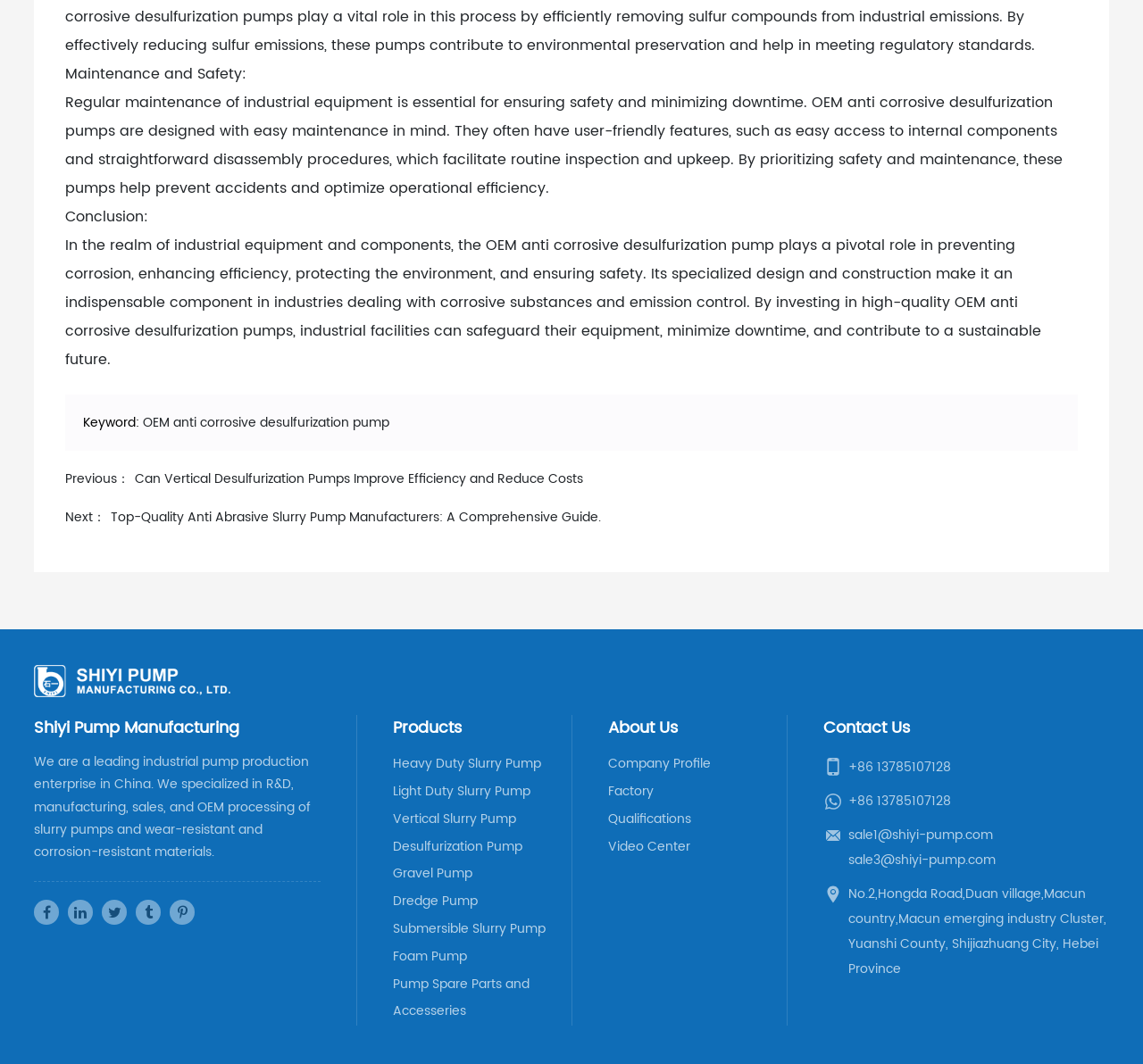Give a one-word or short phrase answer to the question: 
What is the company name mentioned on this webpage?

Shiyi Pump Manufacturing